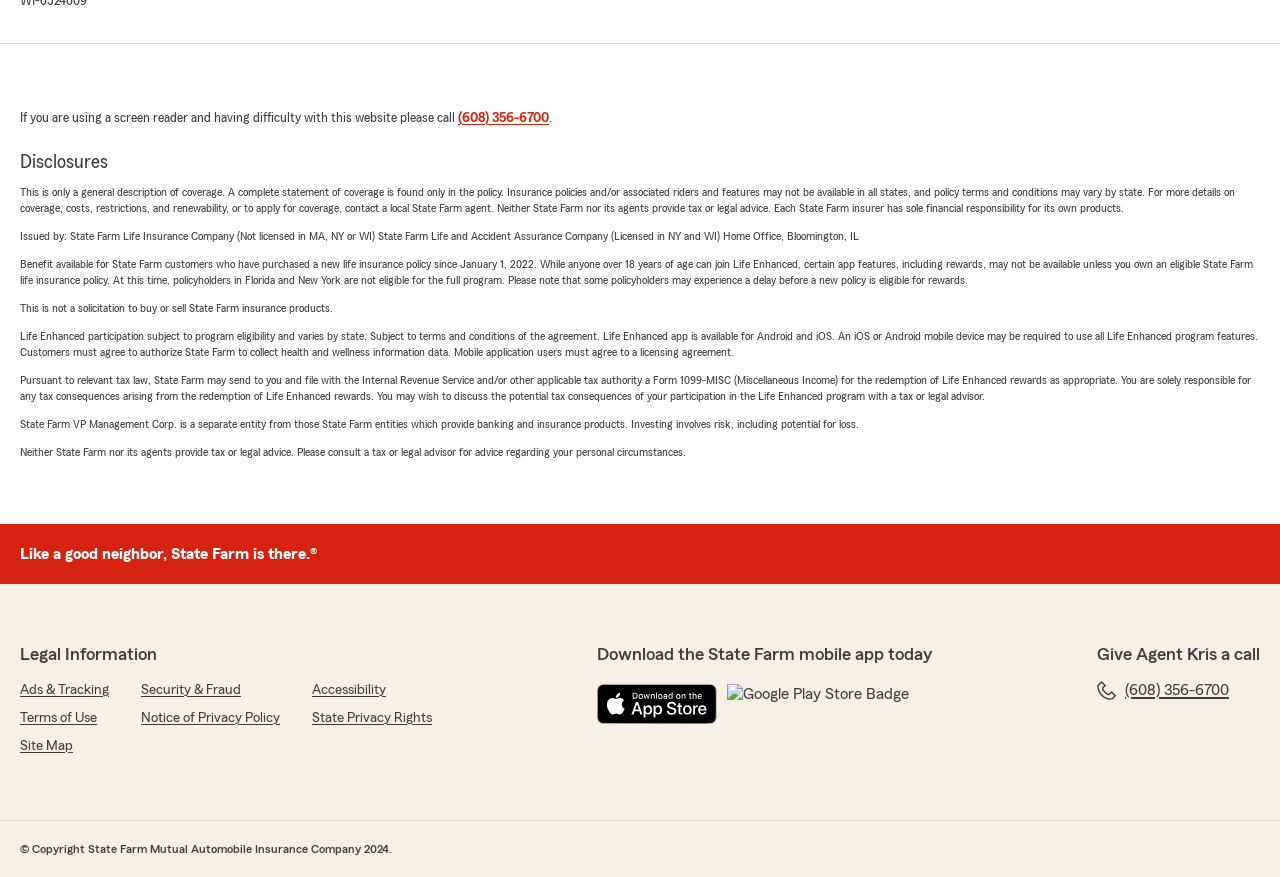Specify the bounding box coordinates of the element's area that should be clicked to execute the given instruction: "Click on the Softwelfare logo". The coordinates should be four float numbers between 0 and 1, i.e., [left, top, right, bottom].

None